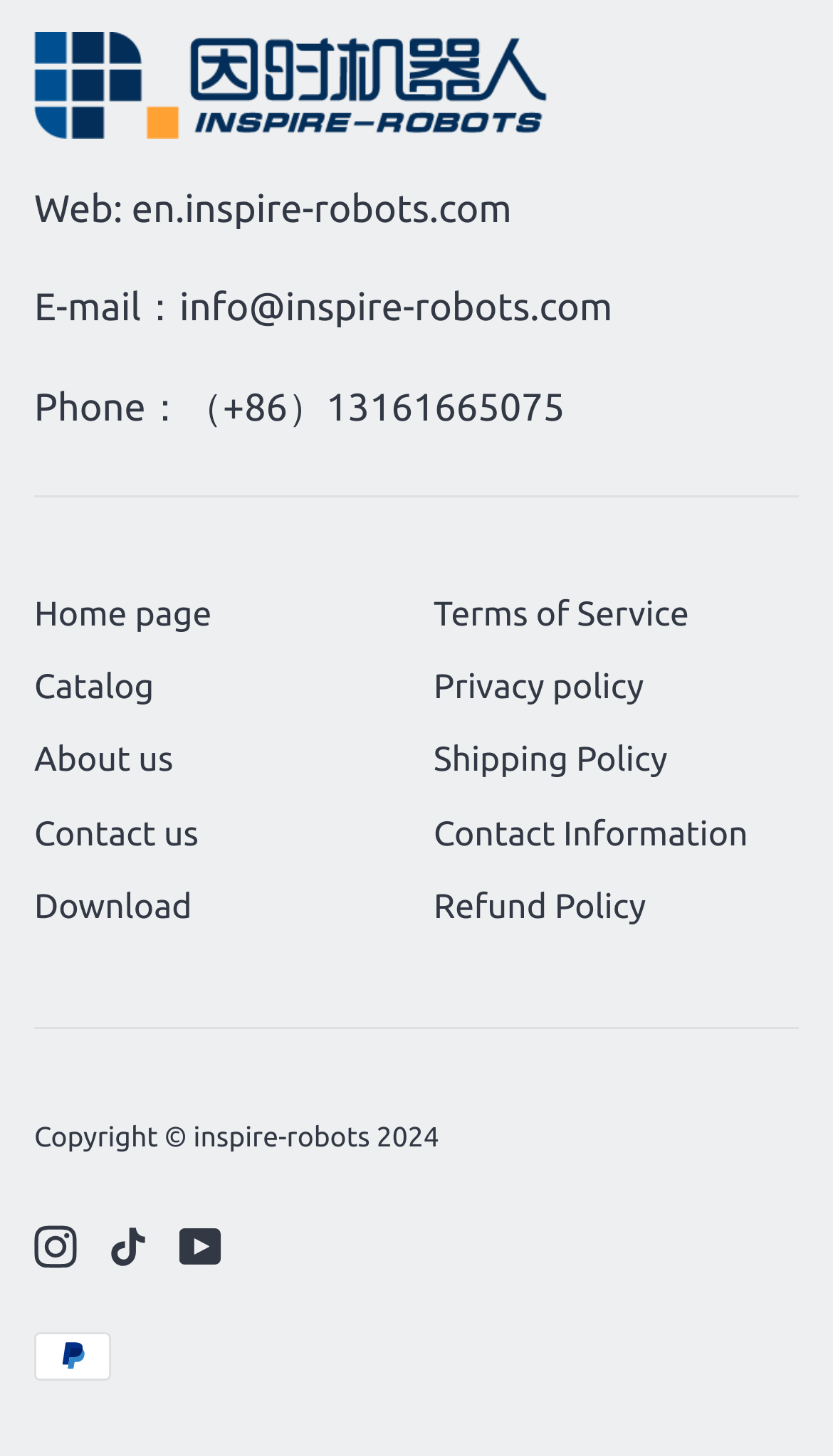Determine the coordinates of the bounding box for the clickable area needed to execute this instruction: "Make a payment with PayPal".

[0.041, 0.915, 0.133, 0.948]